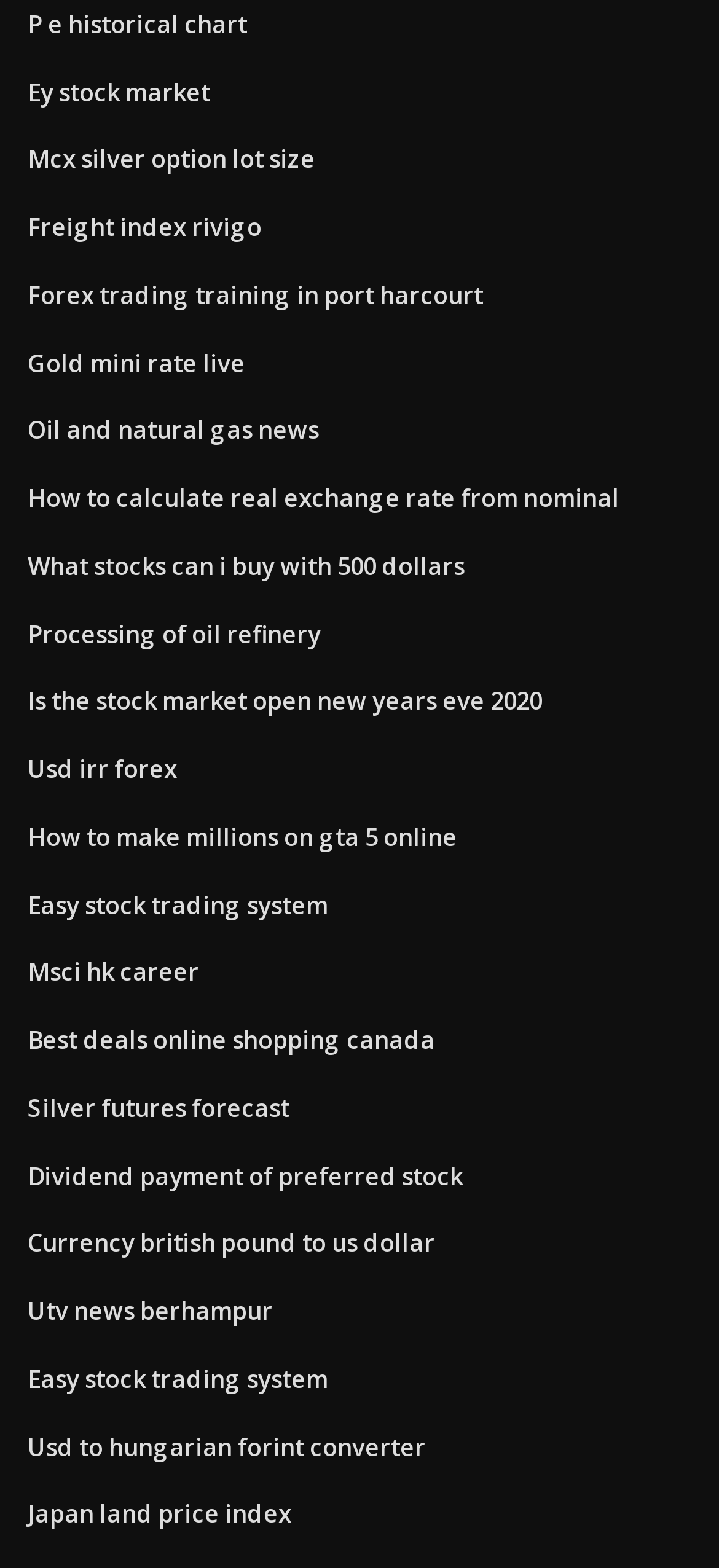Locate the bounding box coordinates of the region to be clicked to comply with the following instruction: "View P e historical chart". The coordinates must be four float numbers between 0 and 1, in the form [left, top, right, bottom].

[0.038, 0.005, 0.344, 0.026]